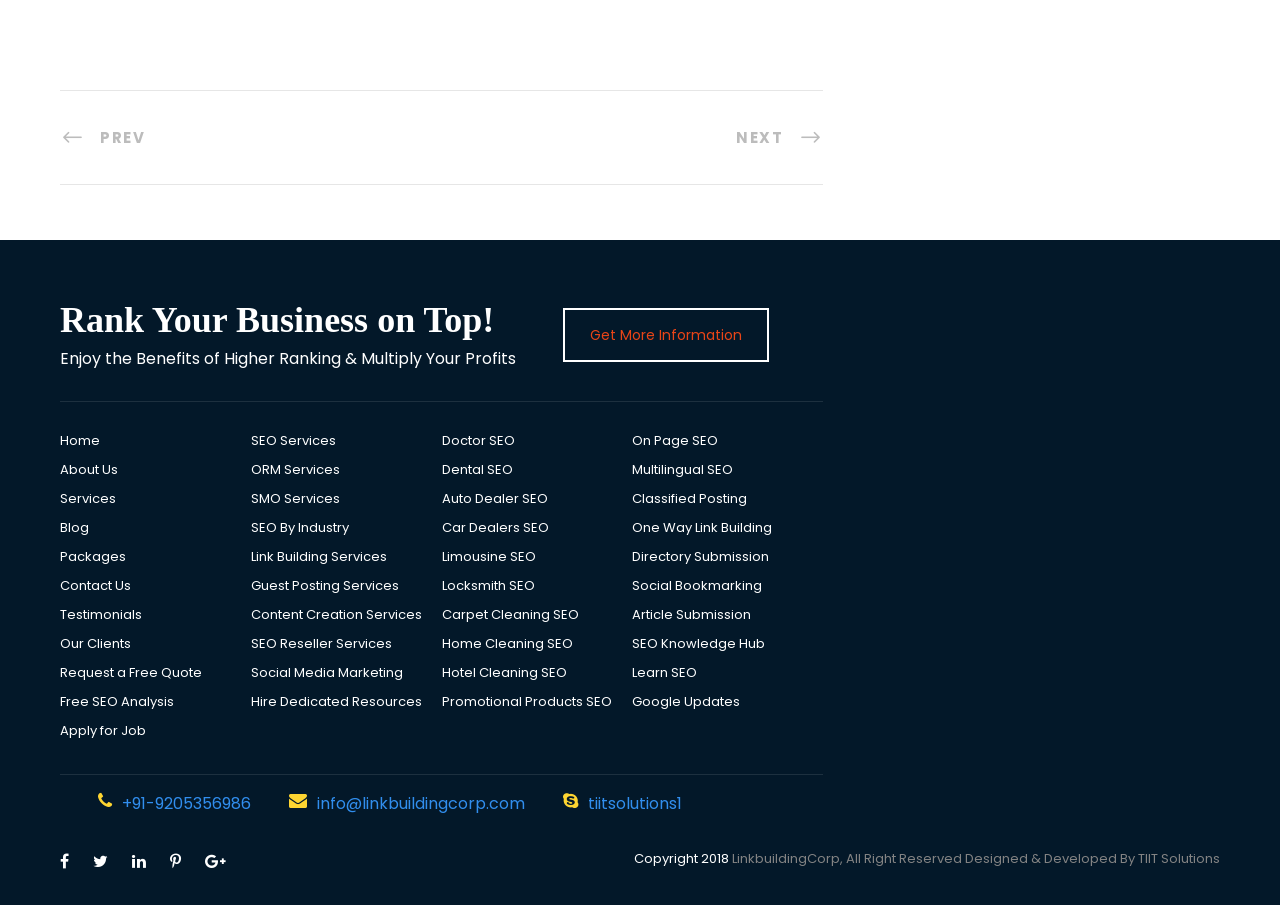Find the bounding box coordinates for the area that should be clicked to accomplish the instruction: "Click on 'SEO Services'".

[0.196, 0.476, 0.262, 0.497]